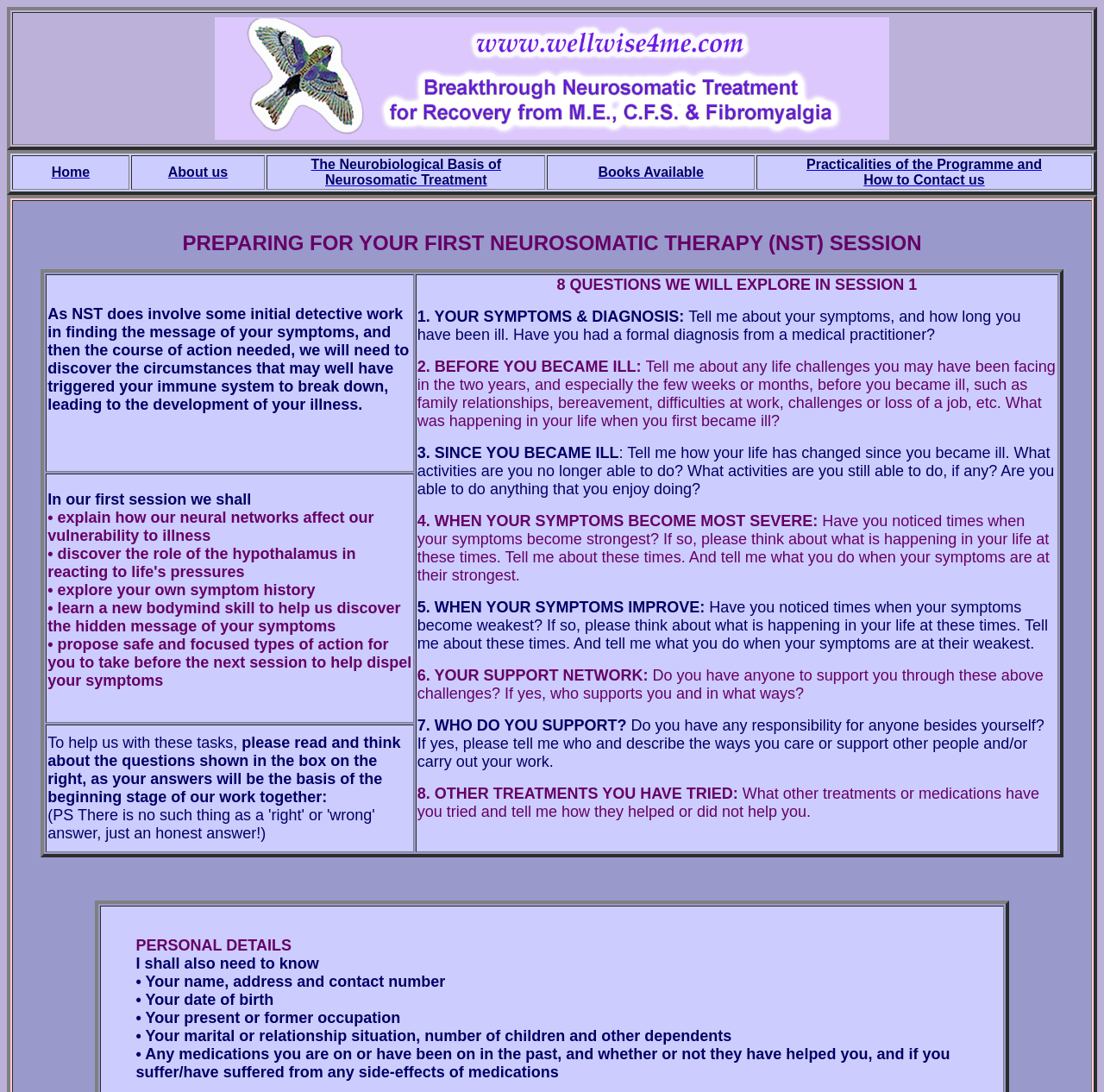Determine the bounding box coordinates for the UI element with the following description: "car window tinting". The coordinates should be four float numbers between 0 and 1, represented as [left, top, right, bottom].

None